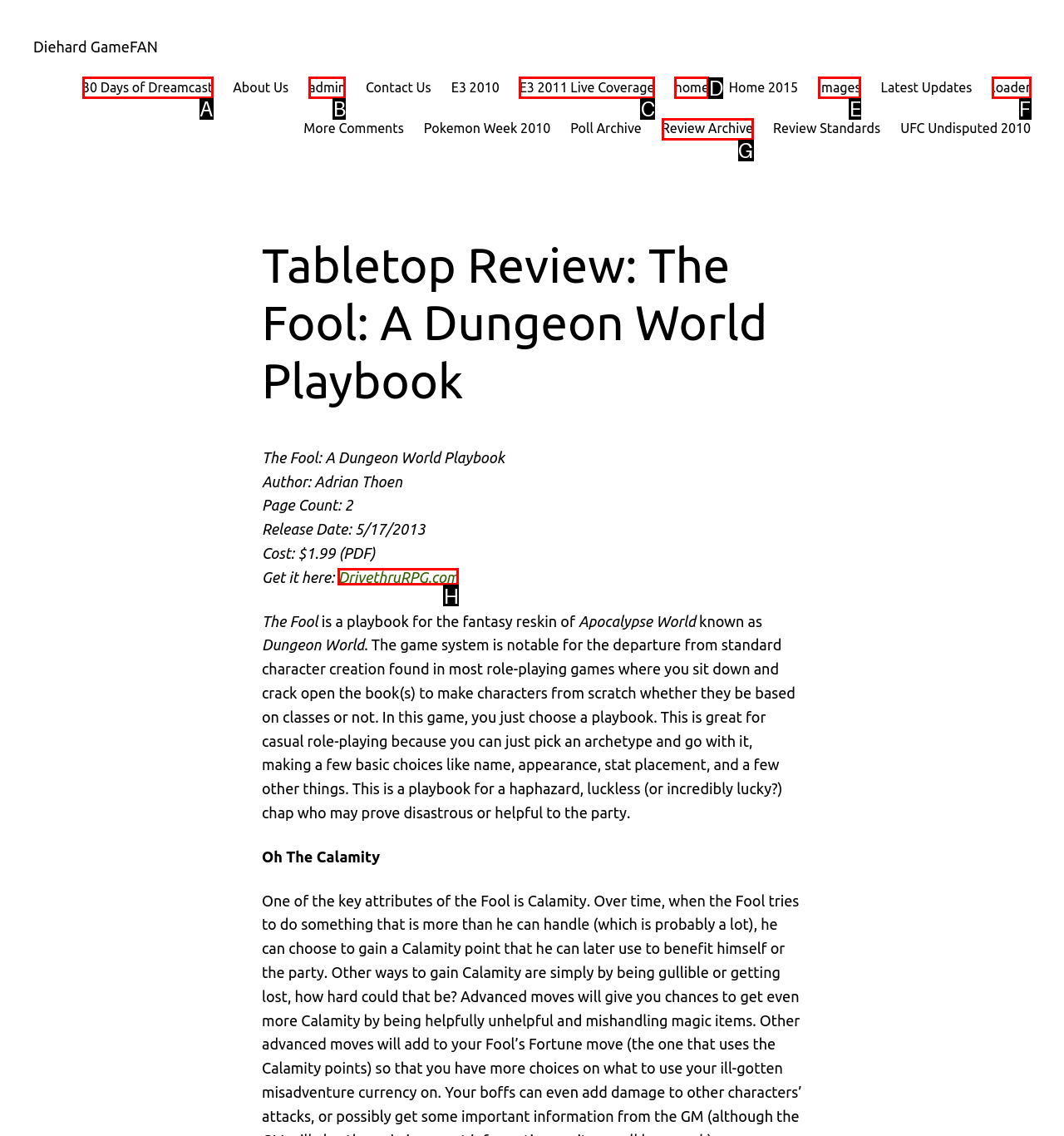Indicate the HTML element that should be clicked to perform the task: click on Review Archive Reply with the letter corresponding to the chosen option.

G